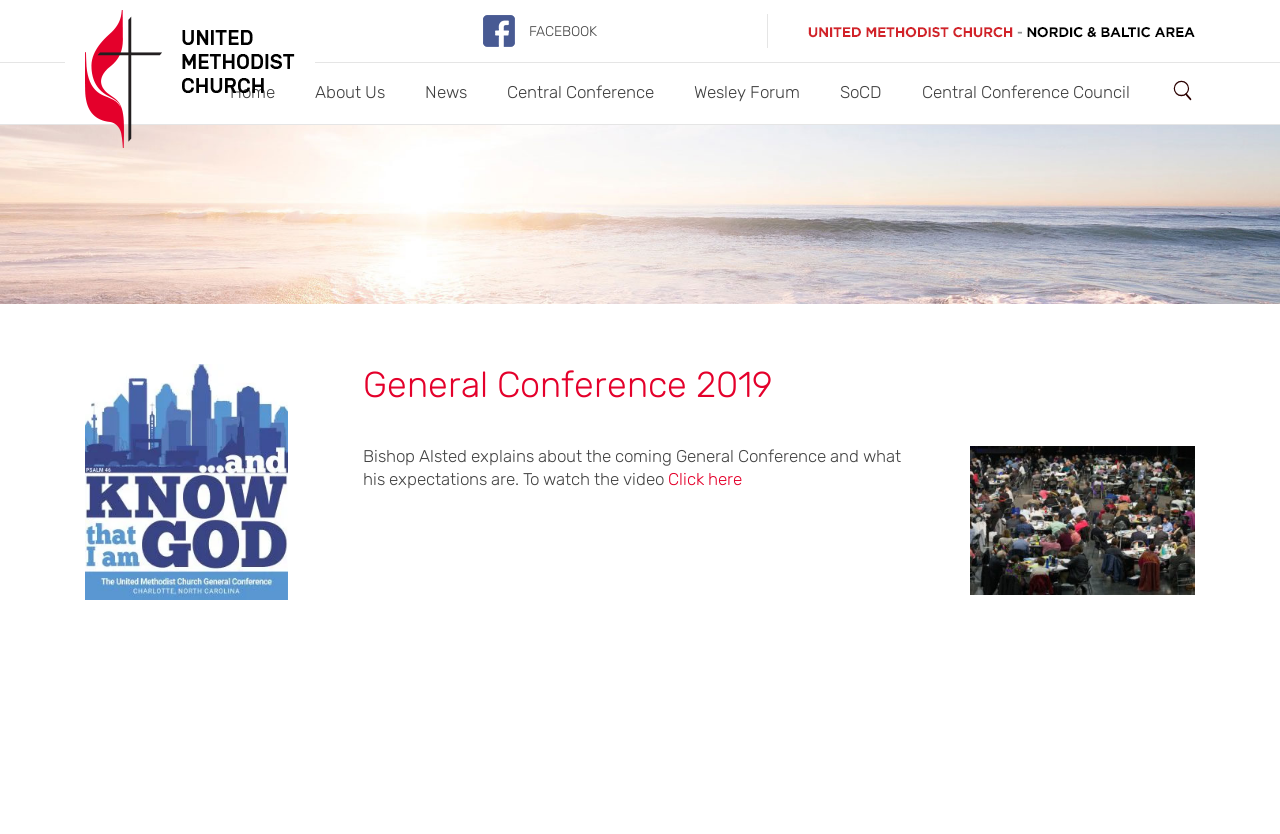What is the topic of the video mentioned on the page?
Based on the image, please offer an in-depth response to the question.

I found the answer by reading the text 'Bishop Alsted explains about the coming General Conference and what his expectations are. To watch the video...' which indicates that the video is about the General Conference 2019.